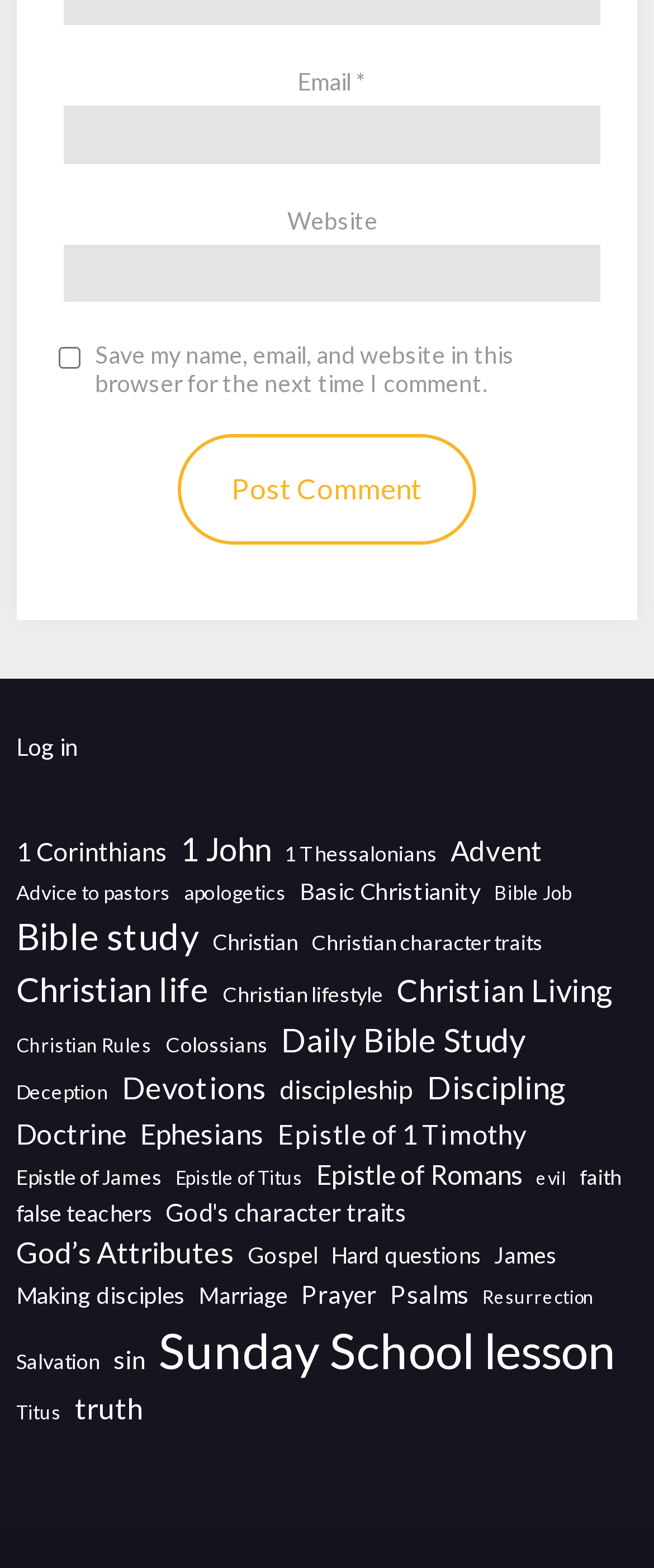What is the function of the 'Post Comment' button?
Please provide a comprehensive answer to the question based on the webpage screenshot.

The 'Post Comment' button is located below the textboxes and the checkbox, and its position and label suggest that it is used to submit the user's comment after they have entered their information and optionally checked the checkbox.